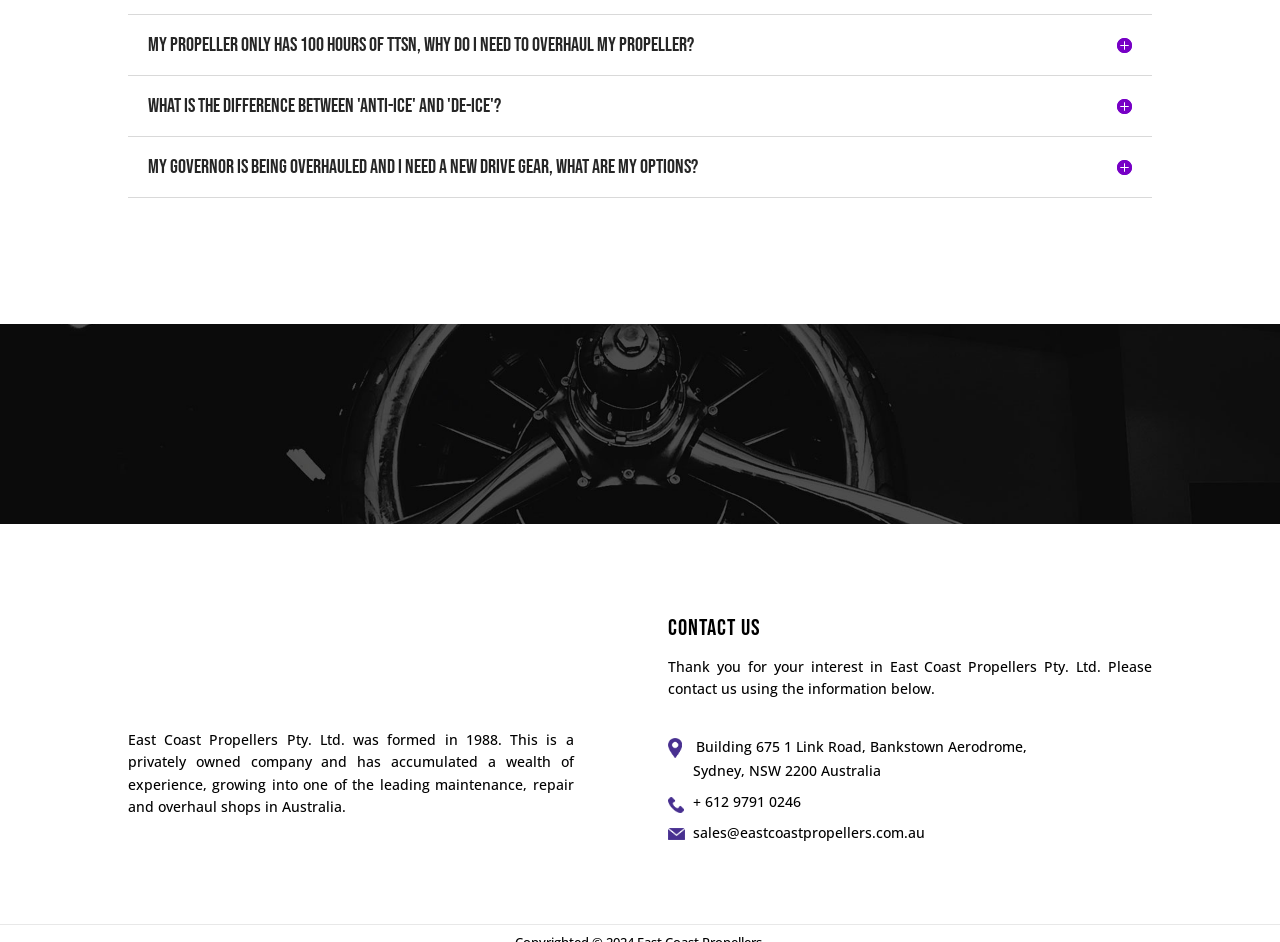Identify the bounding box for the described UI element: "GET A QUOTE".

[0.796, 0.434, 0.9, 0.472]